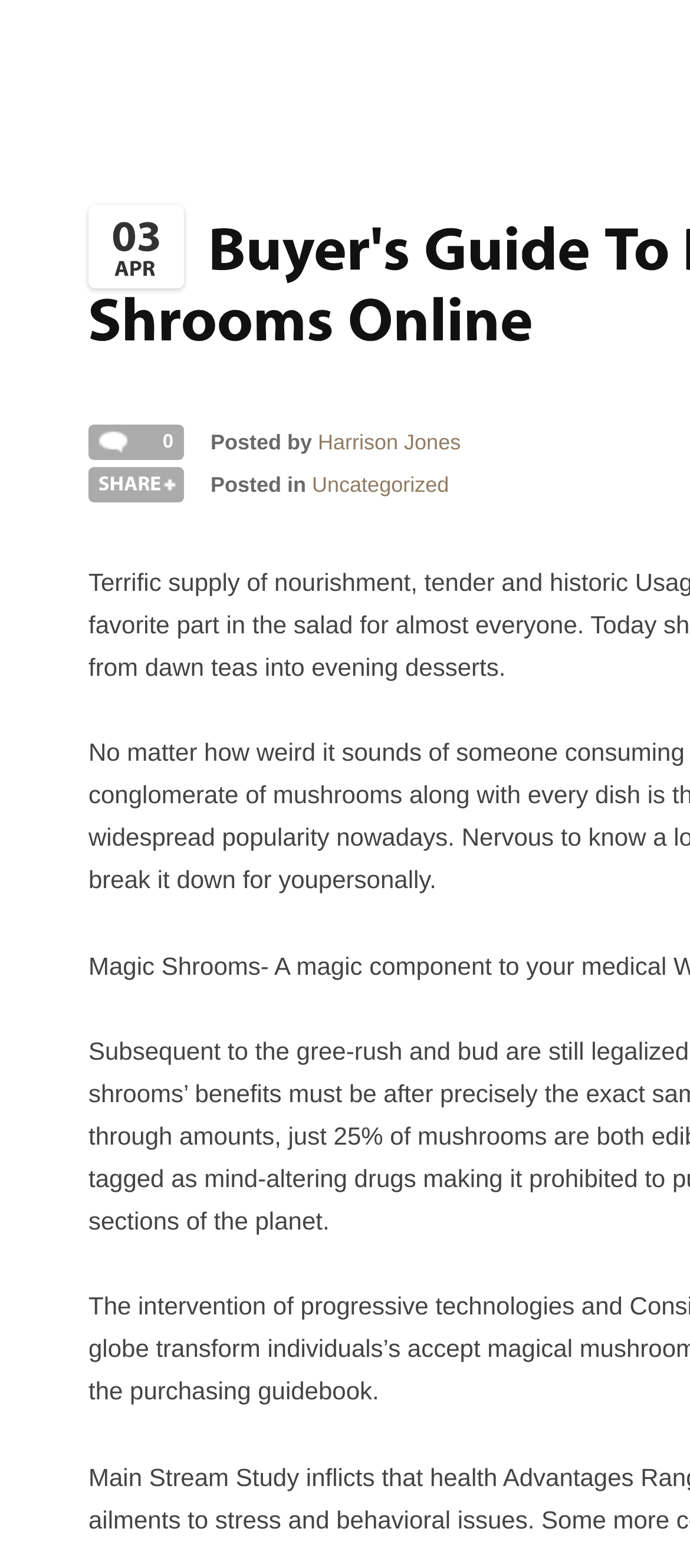Using the given element description, provide the bounding box coordinates (top-left x, top-left y, bottom-right x, bottom-right y) for the corresponding UI element in the screenshot: utrade

[0.742, 0.293, 0.851, 0.311]